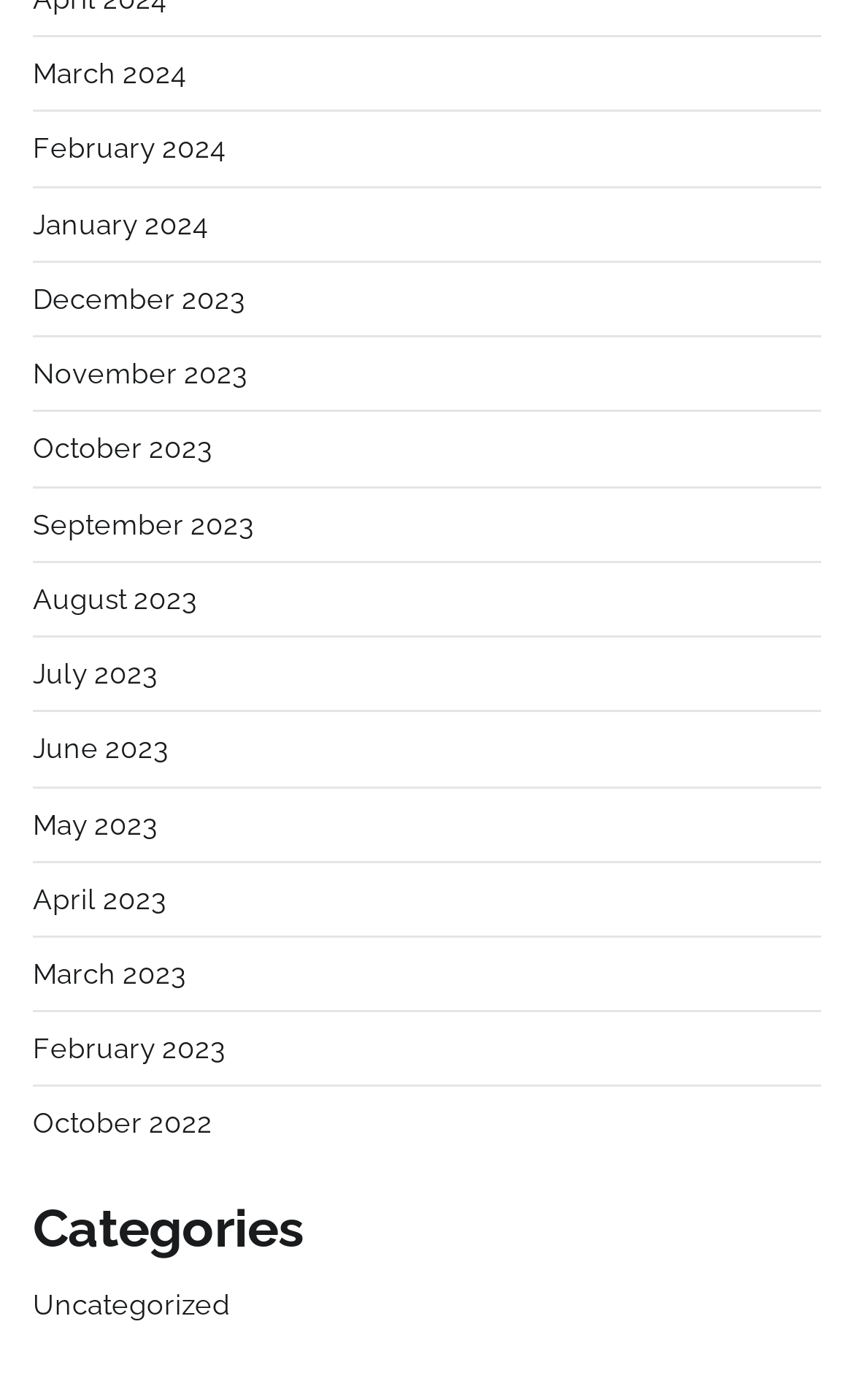Determine the bounding box coordinates in the format (top-left x, top-left y, bottom-right x, bottom-right y). Ensure all values are floating point numbers between 0 and 1. Identify the bounding box of the UI element described by: parent_node: SEMESTA TRAVEL

None